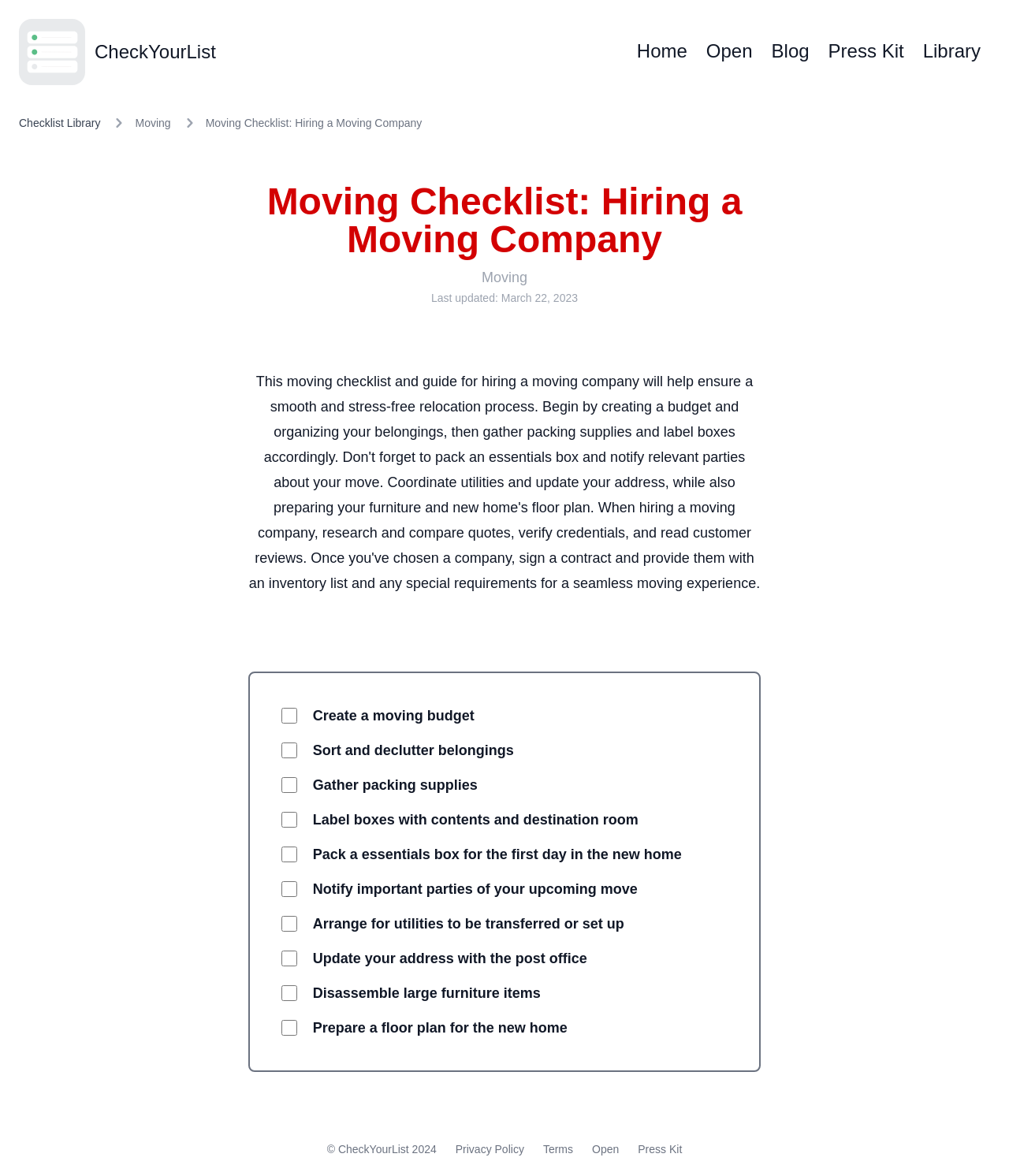Determine the bounding box coordinates of the area to click in order to meet this instruction: "Check the 'Create a moving budget' checkbox".

[0.279, 0.599, 0.294, 0.618]